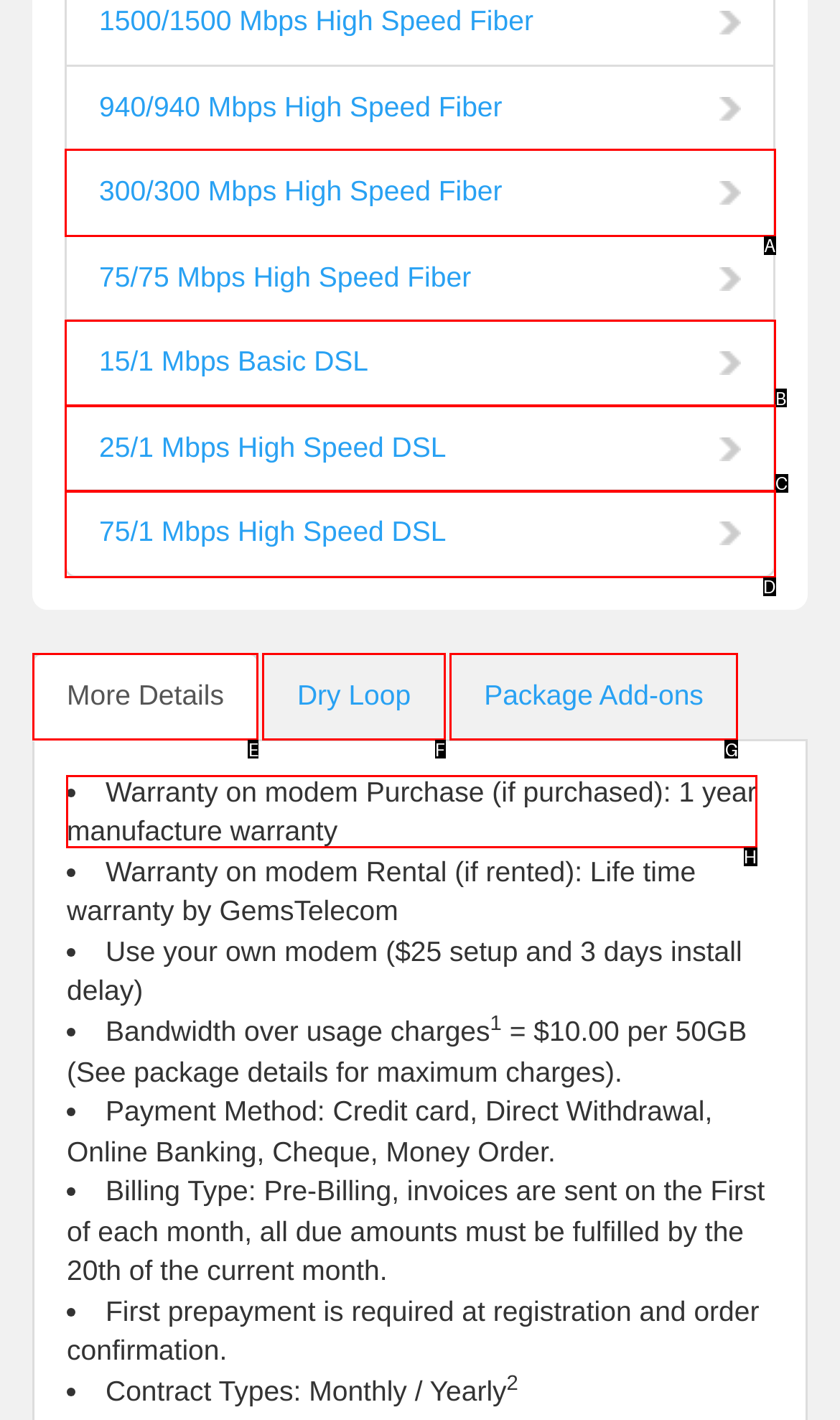Determine which UI element I need to click to achieve the following task: Learn about Warranty on modem Purchase Provide your answer as the letter of the selected option.

H